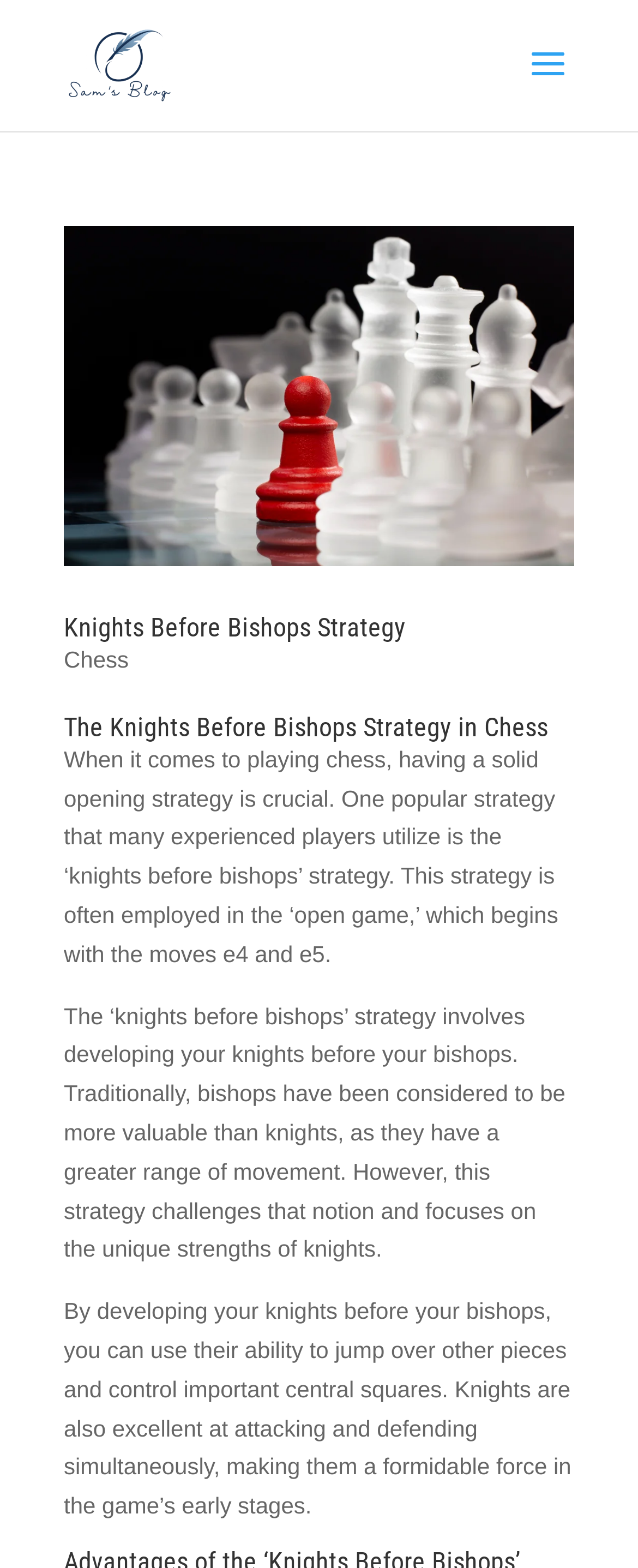What is the title of the first article?
Kindly offer a comprehensive and detailed response to the question.

The title of the first article can be found by looking at the link and heading elements on the webpage. The link element with the text 'Knights Before Bishops Strategy' is accompanied by an image with the same text, and there is also a heading element with the same text, indicating that it is the title of the article.